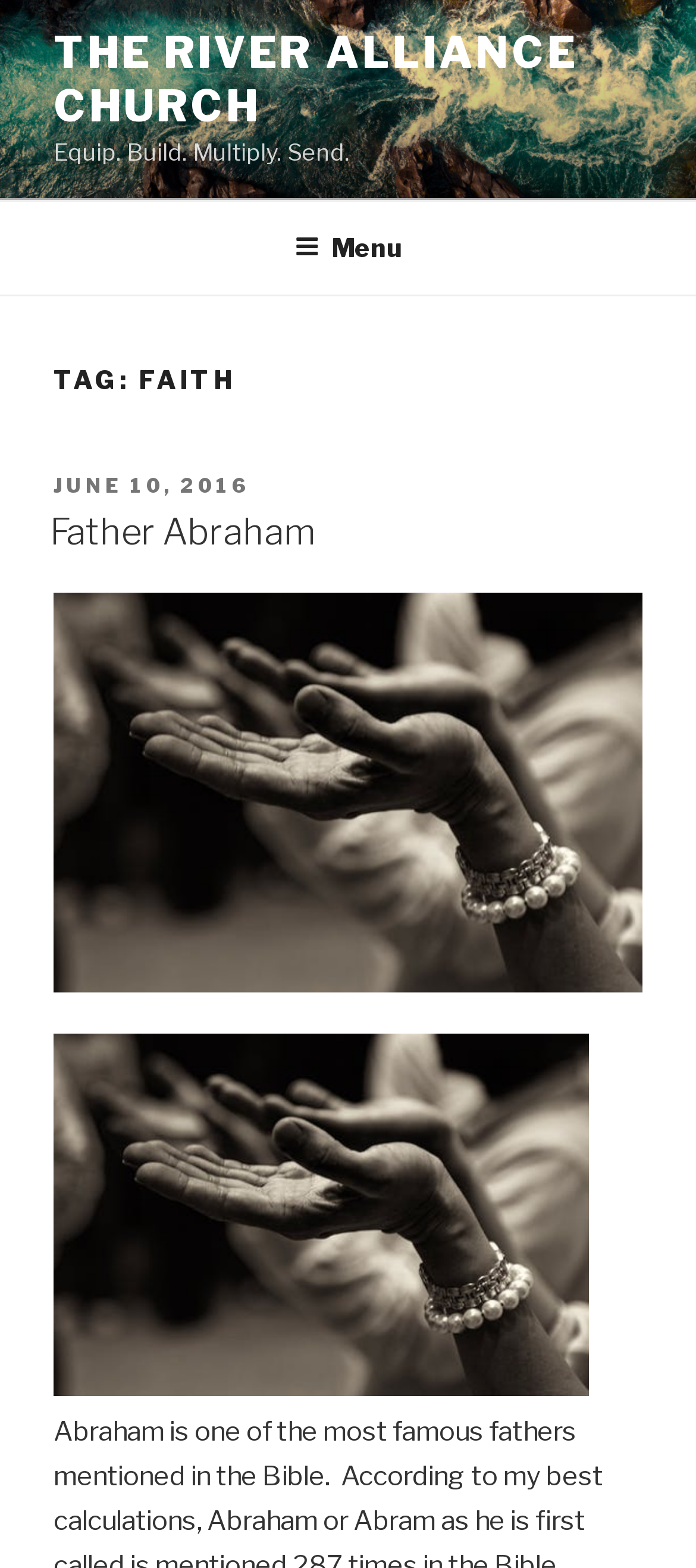Kindly respond to the following question with a single word or a brief phrase: 
What is the purpose of the church?

Equip. Build. Multiply. Send.